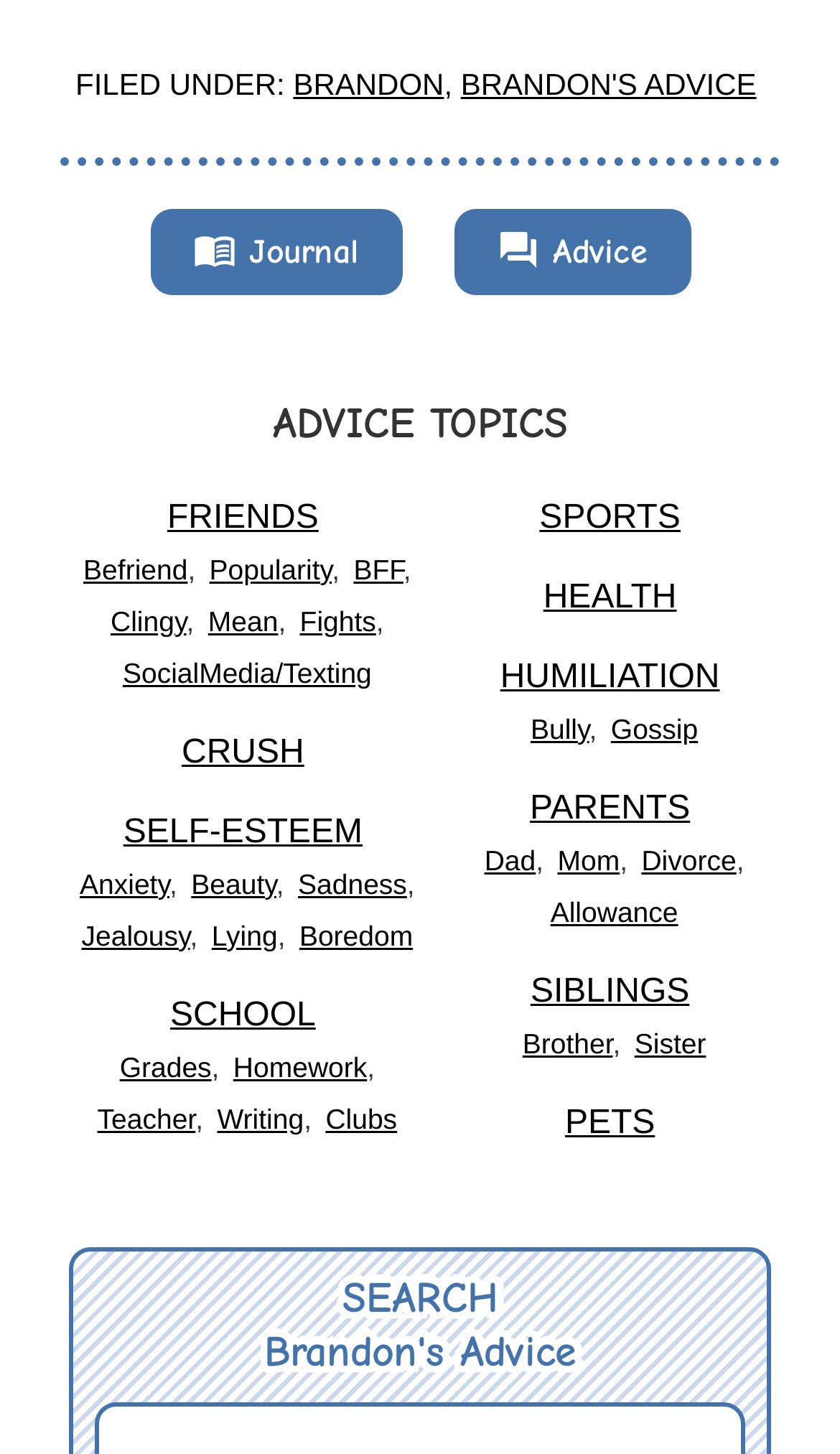How many main categories are available in the 'PRIMARY SIDEBAR'?
Please respond to the question with as much detail as possible.

The 'PRIMARY SIDEBAR' section contains two main links, 'menu_book Journal' and 'question_answer Advice', which implies that there are two main categories available in this section.